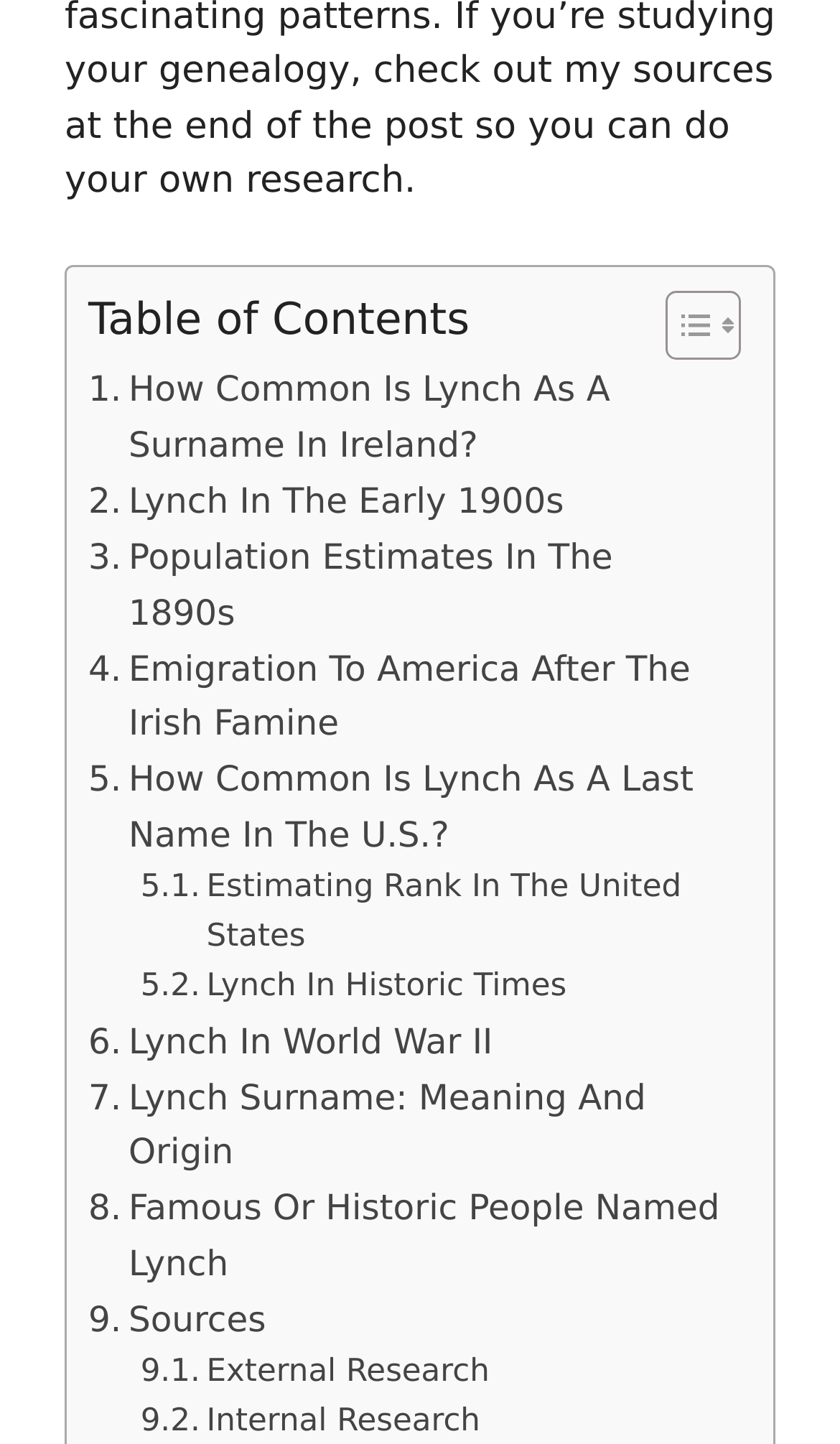What is the first link in the table of contents?
Based on the visual, give a brief answer using one word or a short phrase.

How Common Is Lynch As A Surname In Ireland?